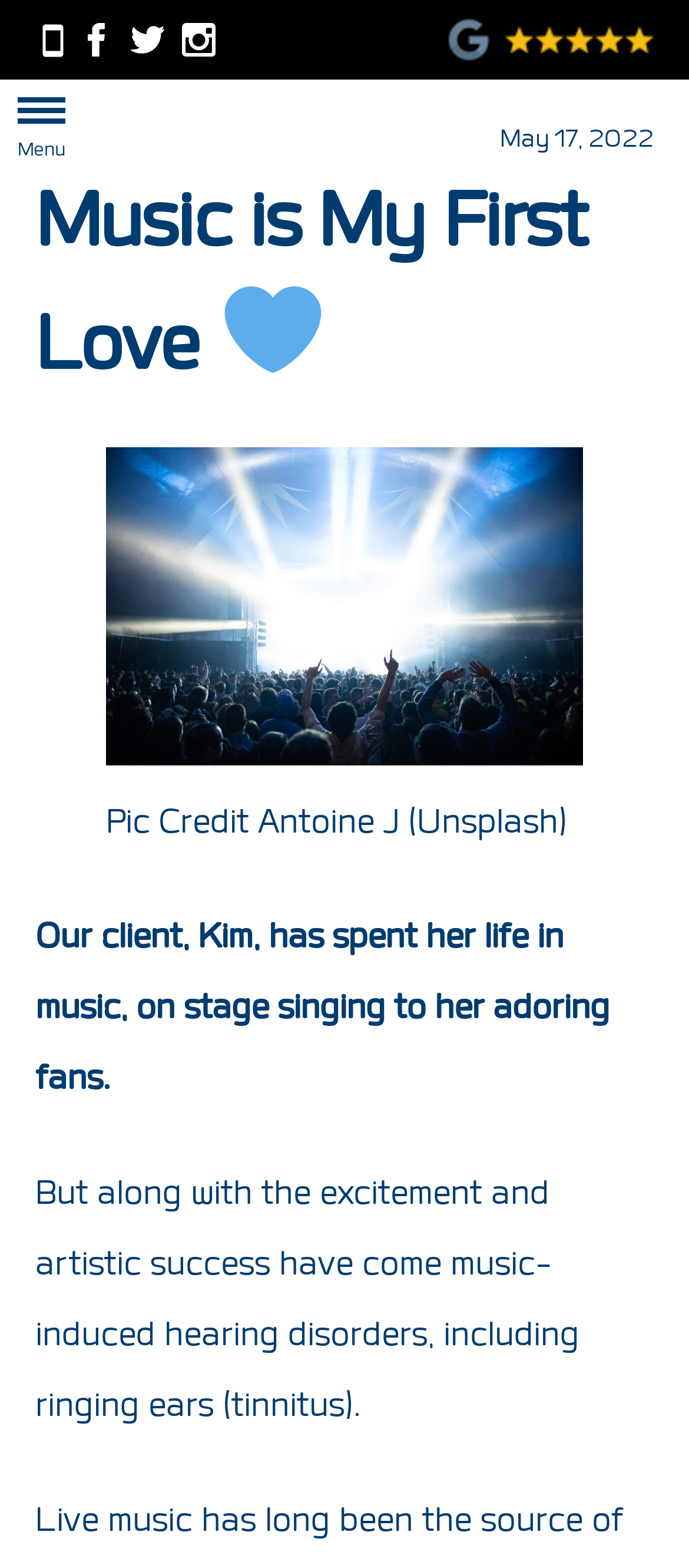What is the rating shown on the webpage?
Could you give a comprehensive explanation in response to this question?

The webpage displays a rating of 5 stars, which is indicated by the image element with the text '5 Stars' and the Google G Logo. This rating is likely related to the Hearing Healthcare Practice mentioned in the webpage.